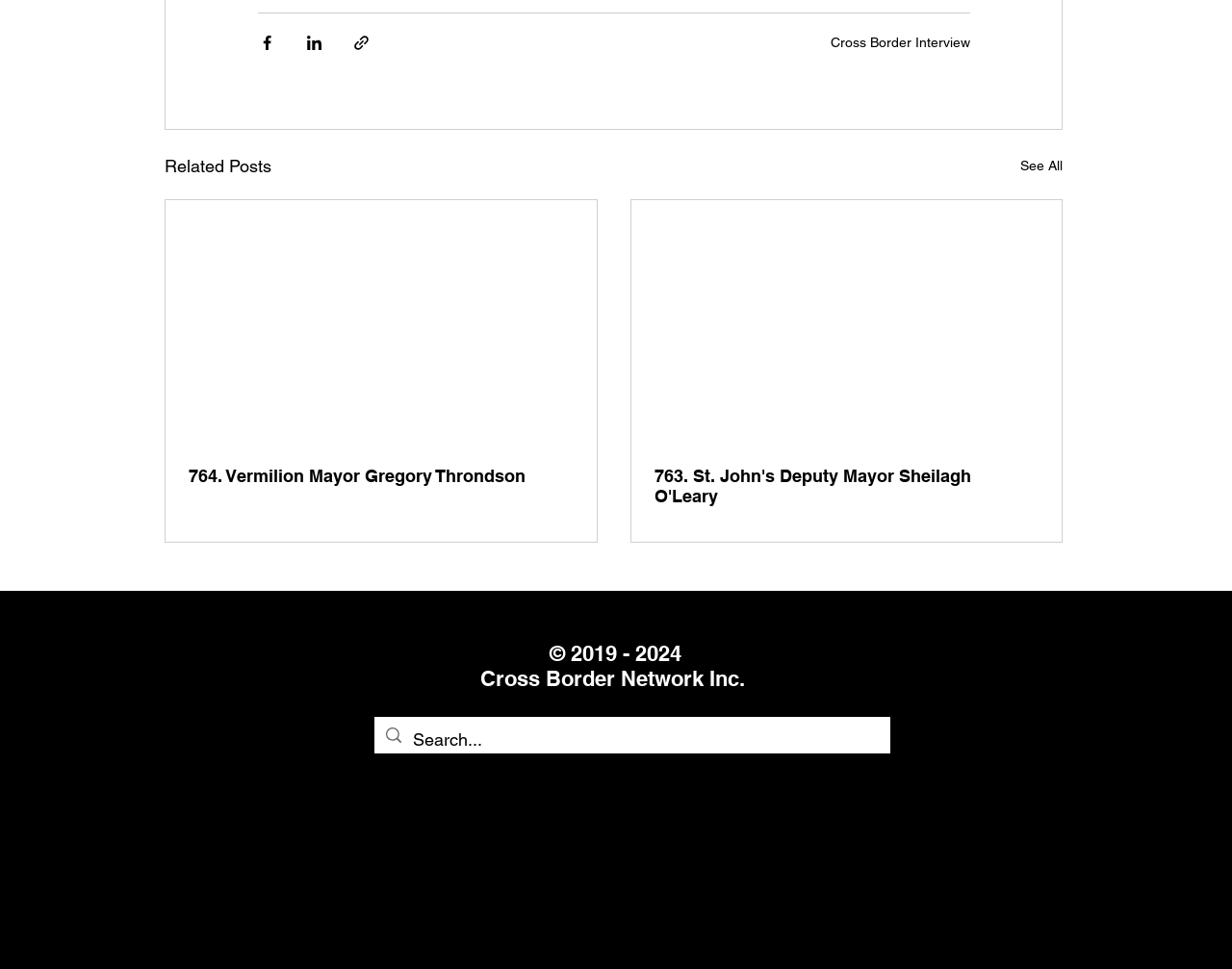Identify the bounding box coordinates for the UI element described as: "See All".

[0.828, 0.158, 0.862, 0.187]